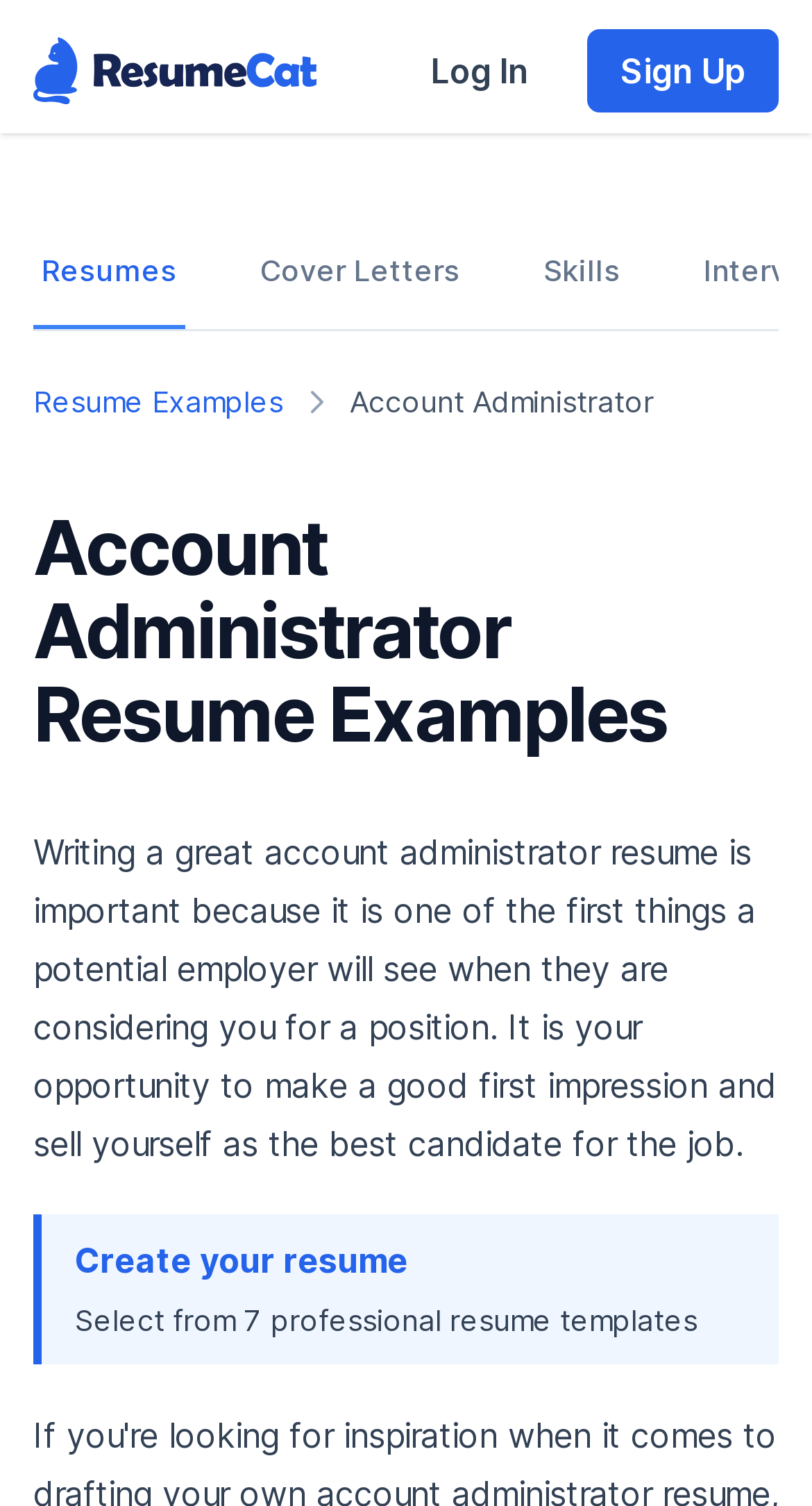Using the provided description Create your resume, find the bounding box coordinates for the UI element. Provide the coordinates in (top-left x, top-left y, bottom-right x, bottom-right y) format, ensuring all values are between 0 and 1.

[0.092, 0.823, 0.503, 0.851]